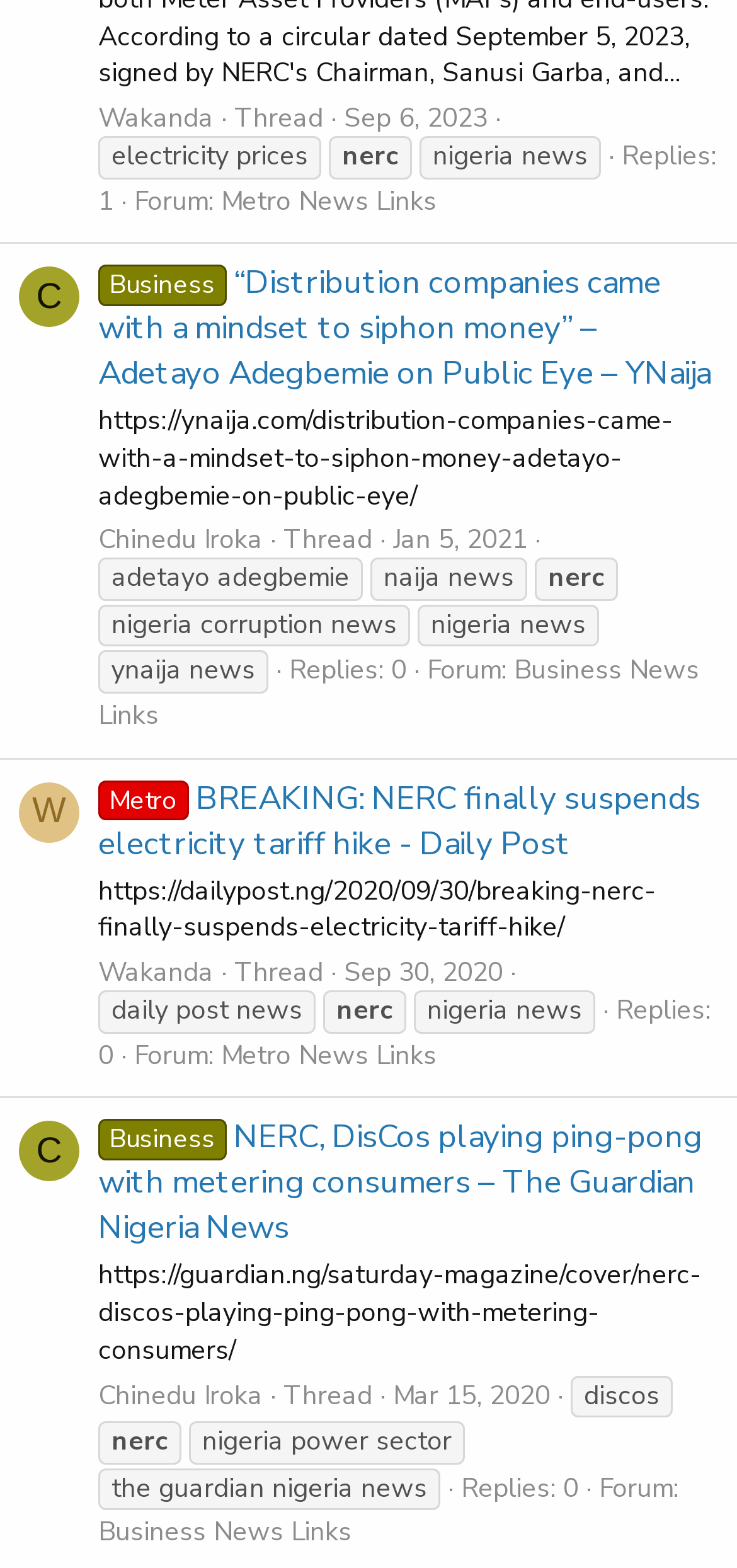Please identify the bounding box coordinates of the area I need to click to accomplish the following instruction: "Click on the link to view the thread about electricity prices".

[0.151, 0.088, 0.418, 0.111]